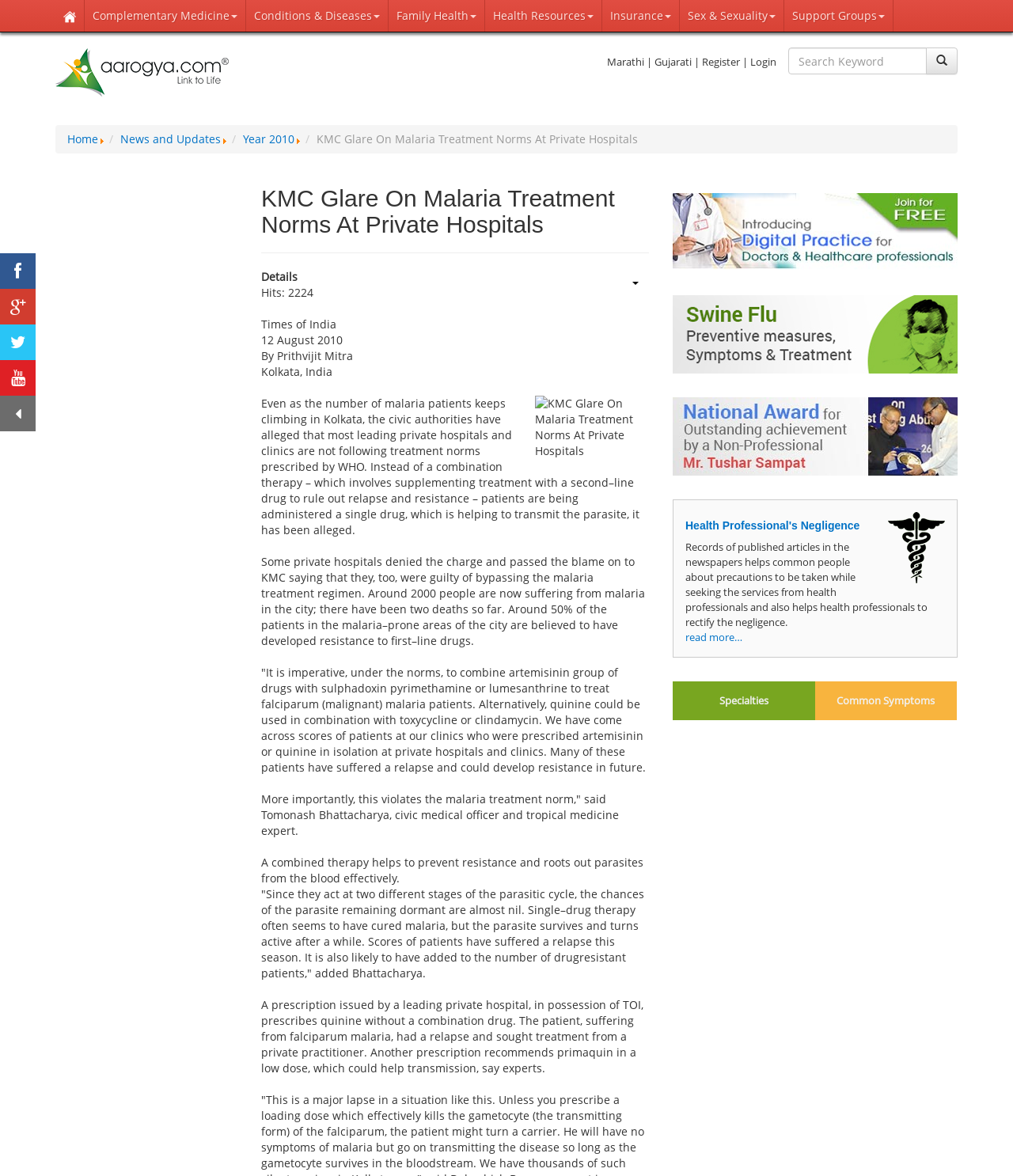What is the purpose of the search box?
Make sure to answer the question with a detailed and comprehensive explanation.

The search box is a common UI element that allows users to search for specific content within a website. In this case, it is likely that the search box is used to search for health-related topics or articles on the website.